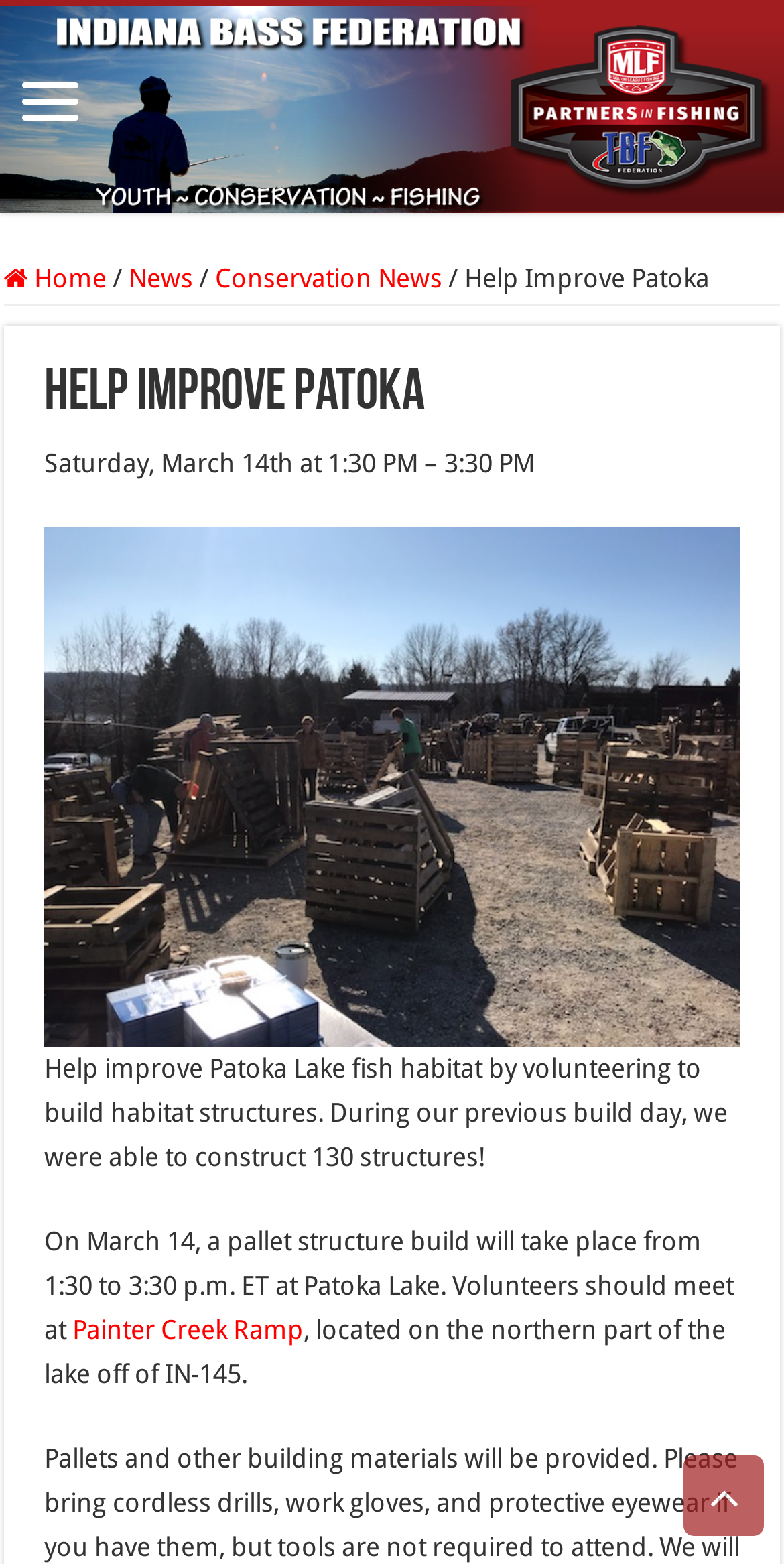Answer the following query concisely with a single word or phrase:
What is the purpose of the event on March 14th?

Build habitat structures